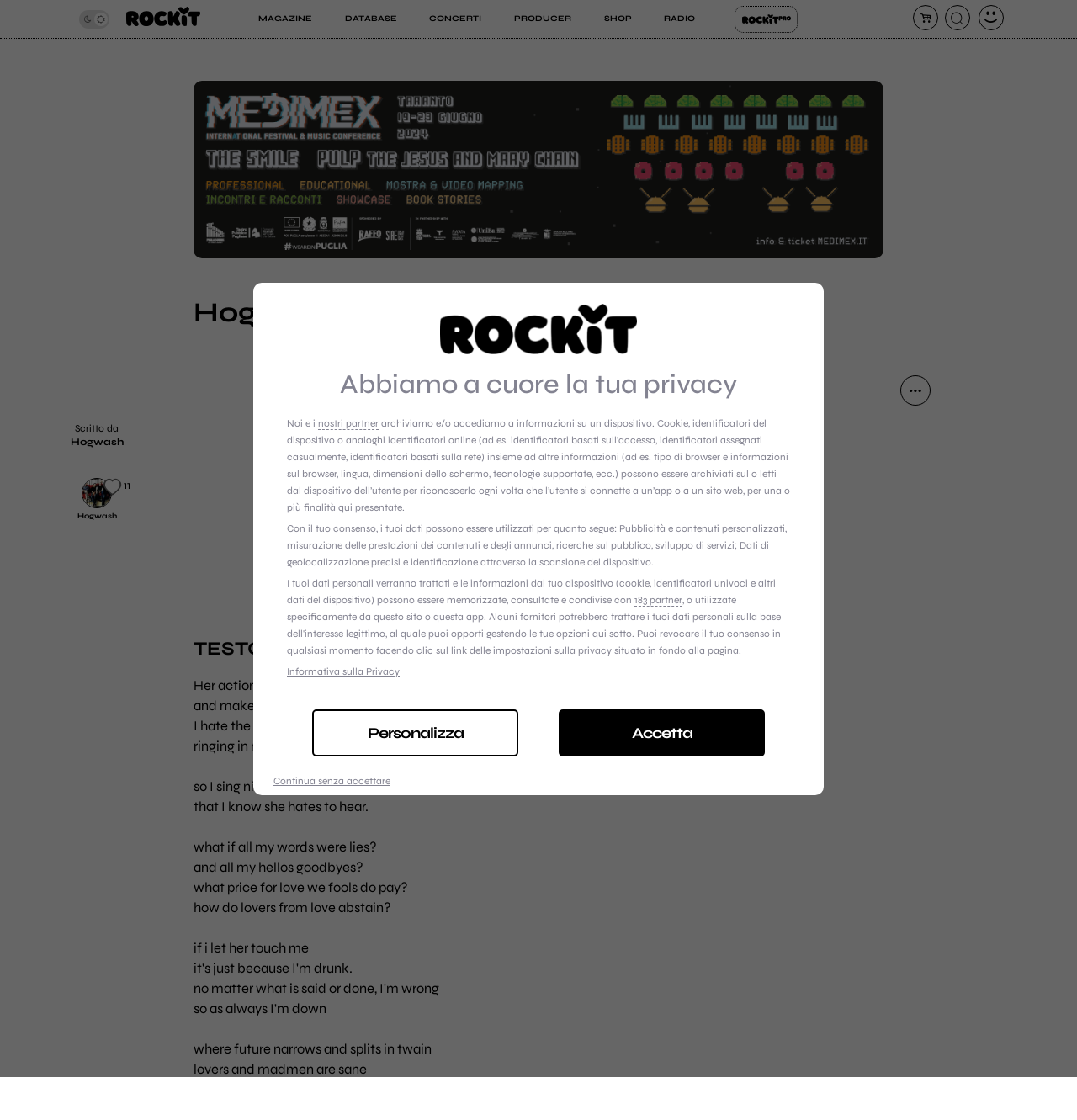Locate the bounding box coordinates of the item that should be clicked to fulfill the instruction: "view magazine".

[0.24, 0.011, 0.29, 0.023]